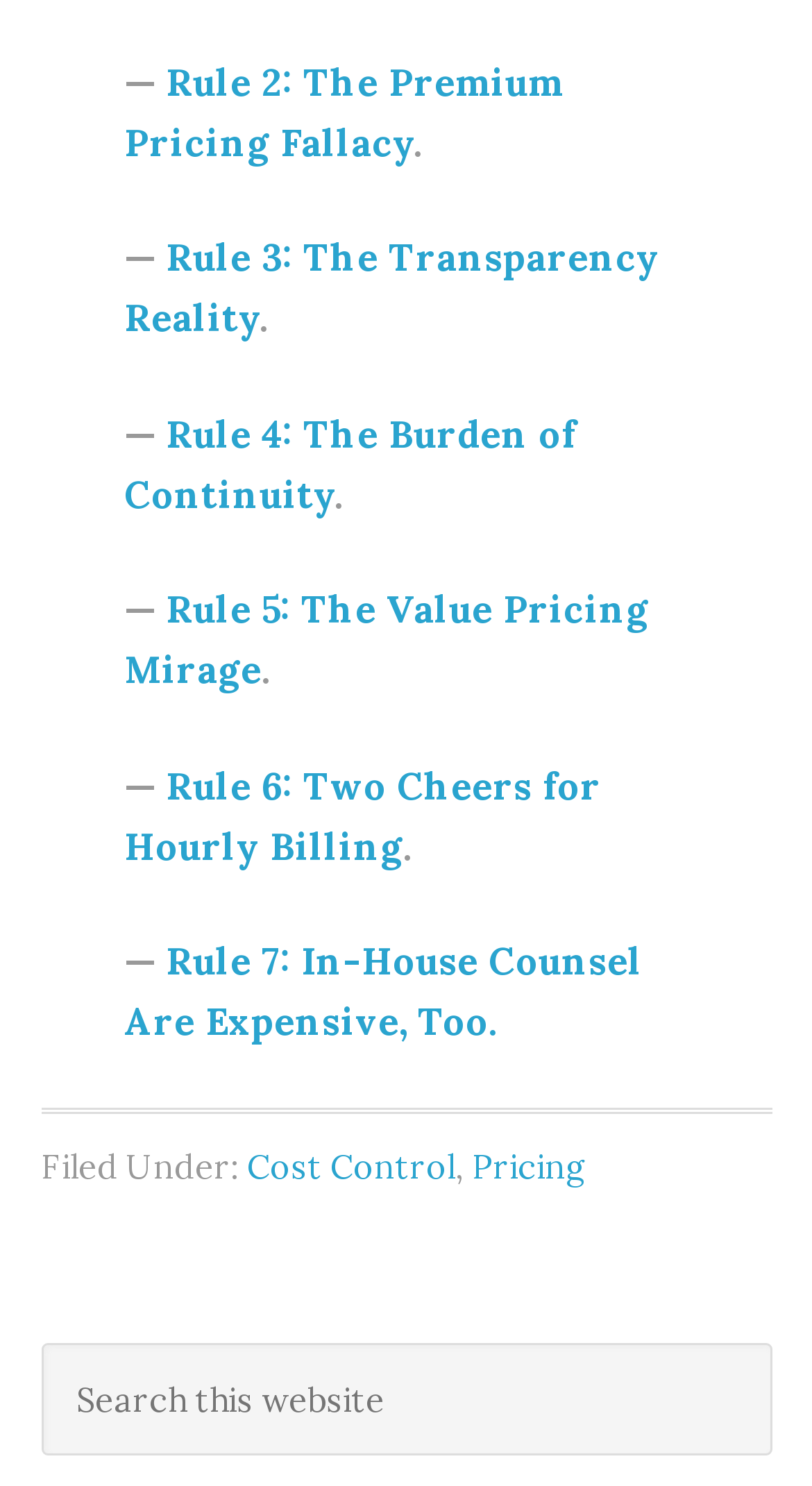Find the bounding box coordinates of the element I should click to carry out the following instruction: "Click on Pricing".

[0.581, 0.77, 0.722, 0.798]